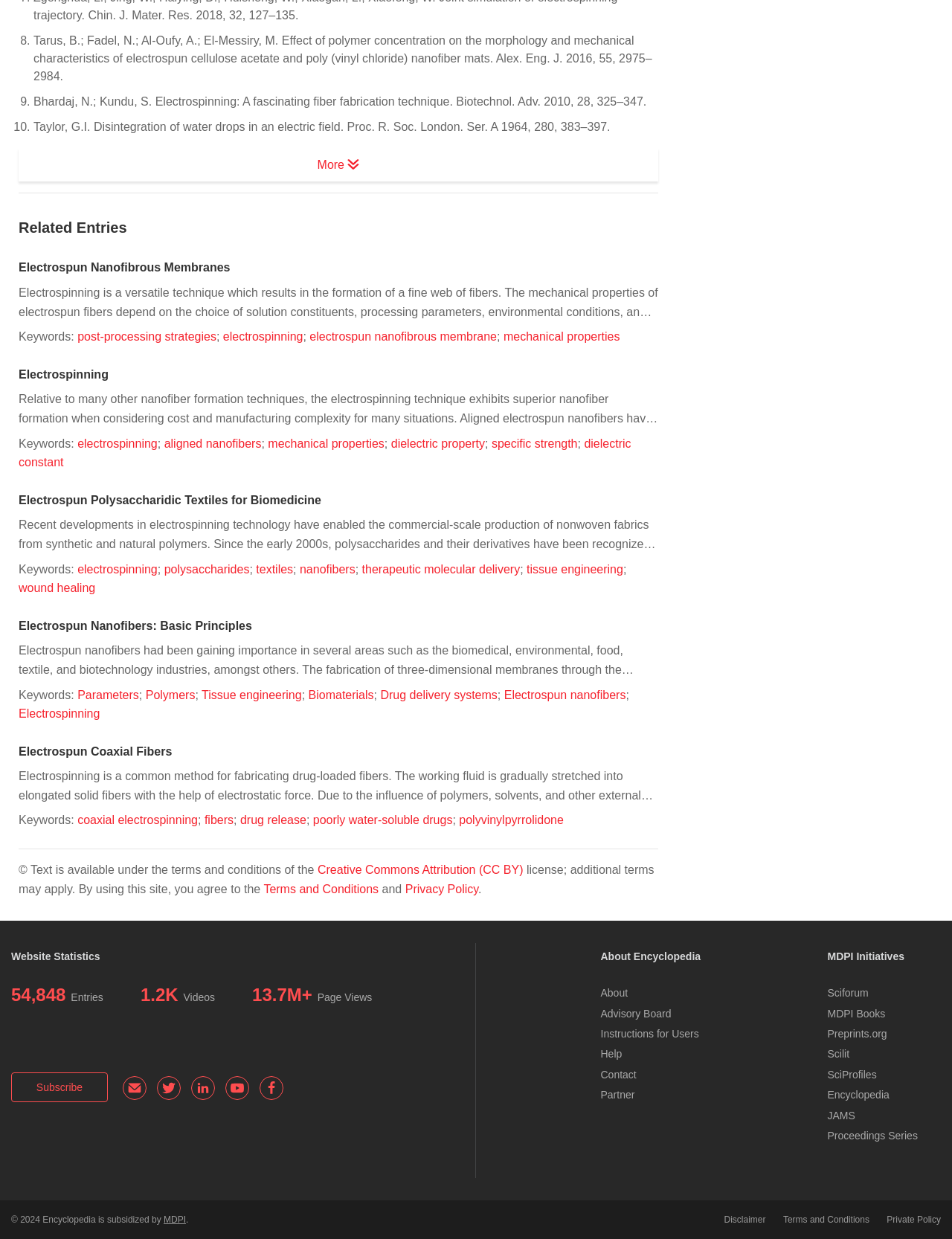How many entries are there on the website?
Can you give a detailed and elaborate answer to the question?

According to the website statistics, there are 54,848 entries on the website, as shown in the text.